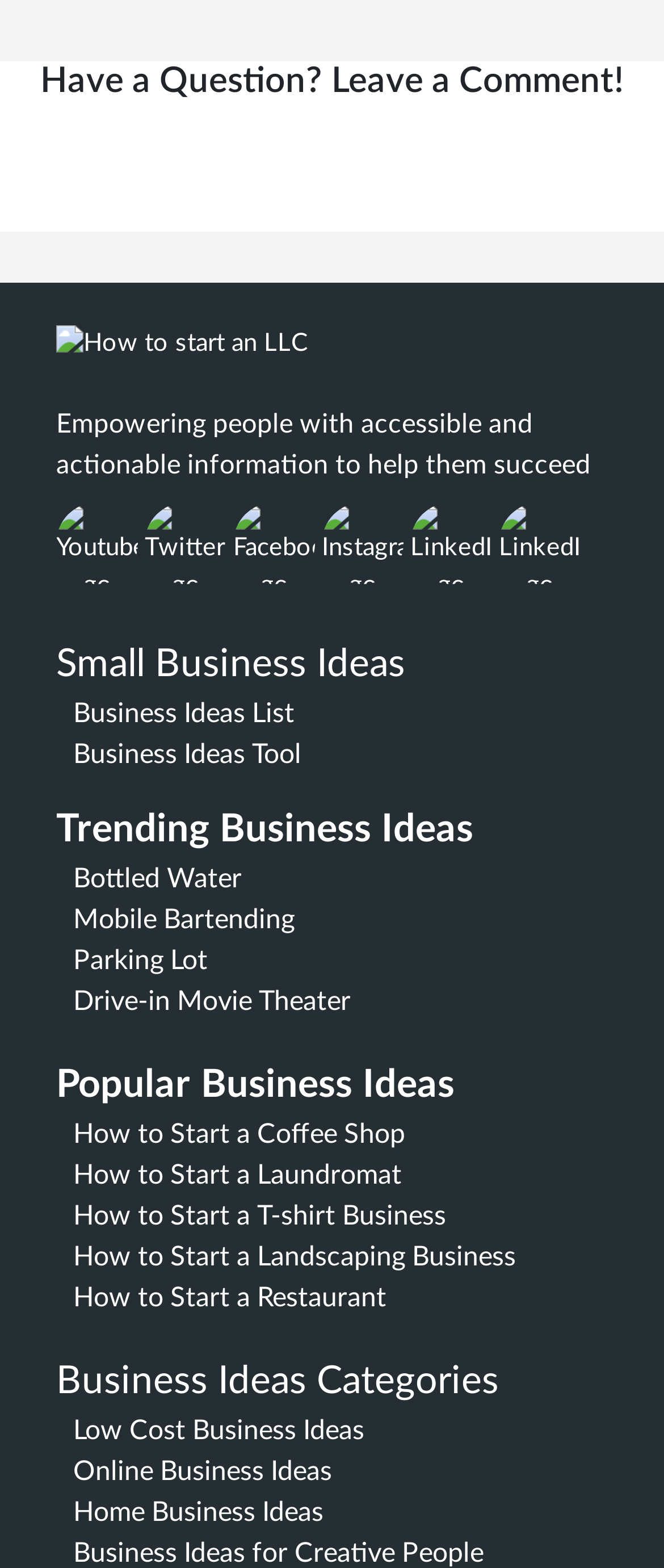Given the element description: "Business Ideas for Creative People", predict the bounding box coordinates of the UI element it refers to, using four float numbers between 0 and 1, i.e., [left, top, right, bottom].

[0.111, 0.981, 0.728, 0.999]